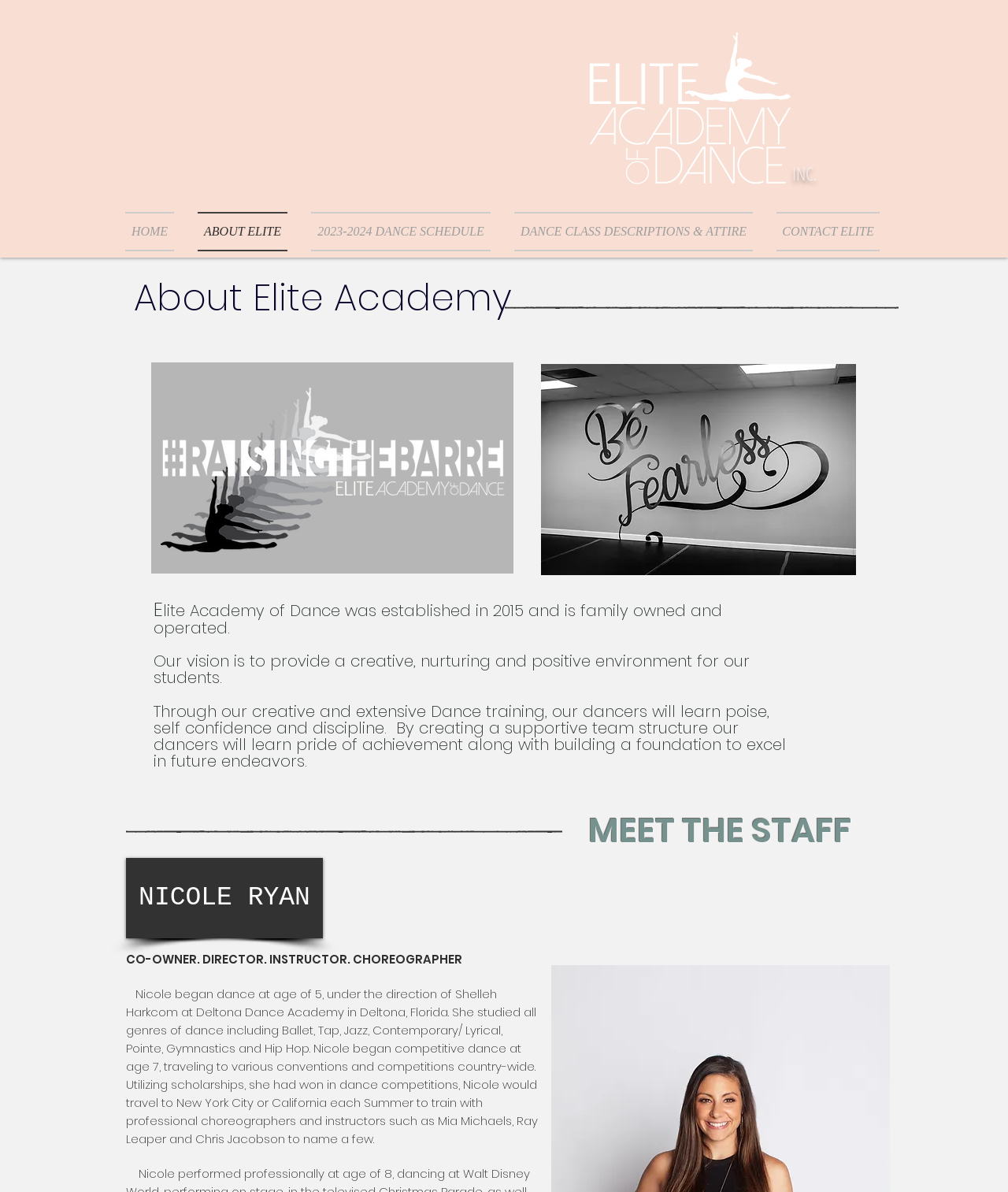Use a single word or phrase to answer the question:
What is the bounding box coordinate of the 'HOME' link?

[0.124, 0.178, 0.184, 0.211]